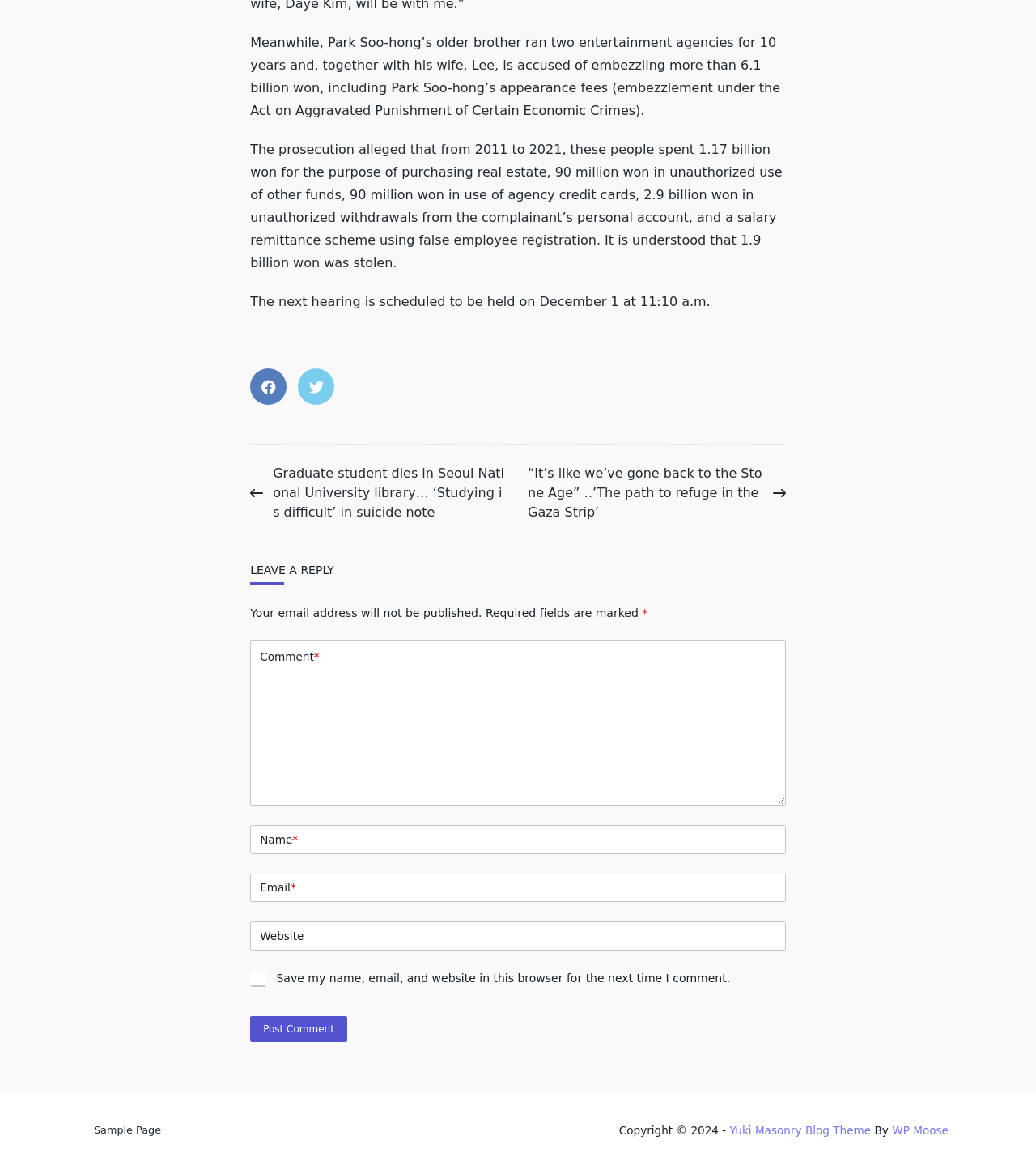What is the next hearing date?
Please provide a comprehensive answer based on the contents of the image.

According to the StaticText element, the next hearing is scheduled to be held on December 1 at 11:10 a.m.